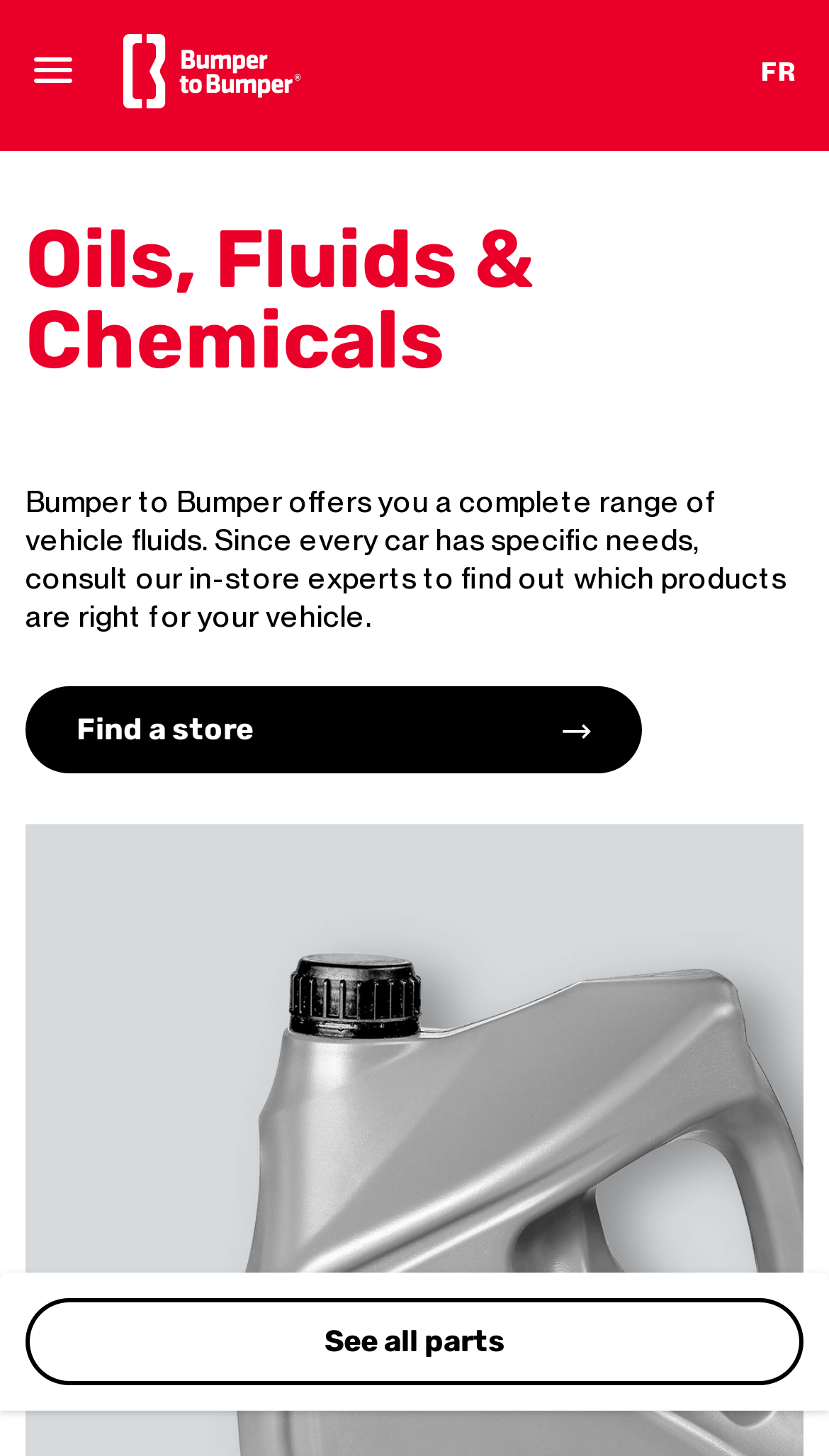Extract the main heading from the webpage content.

Oils, Fluids & Chemicals